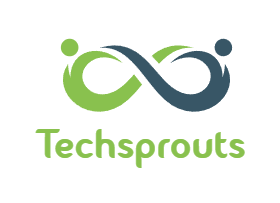What type of audience is the brand Techsprouts appealing to?
Please use the image to provide a one-word or short phrase answer.

Tech-savvy audience